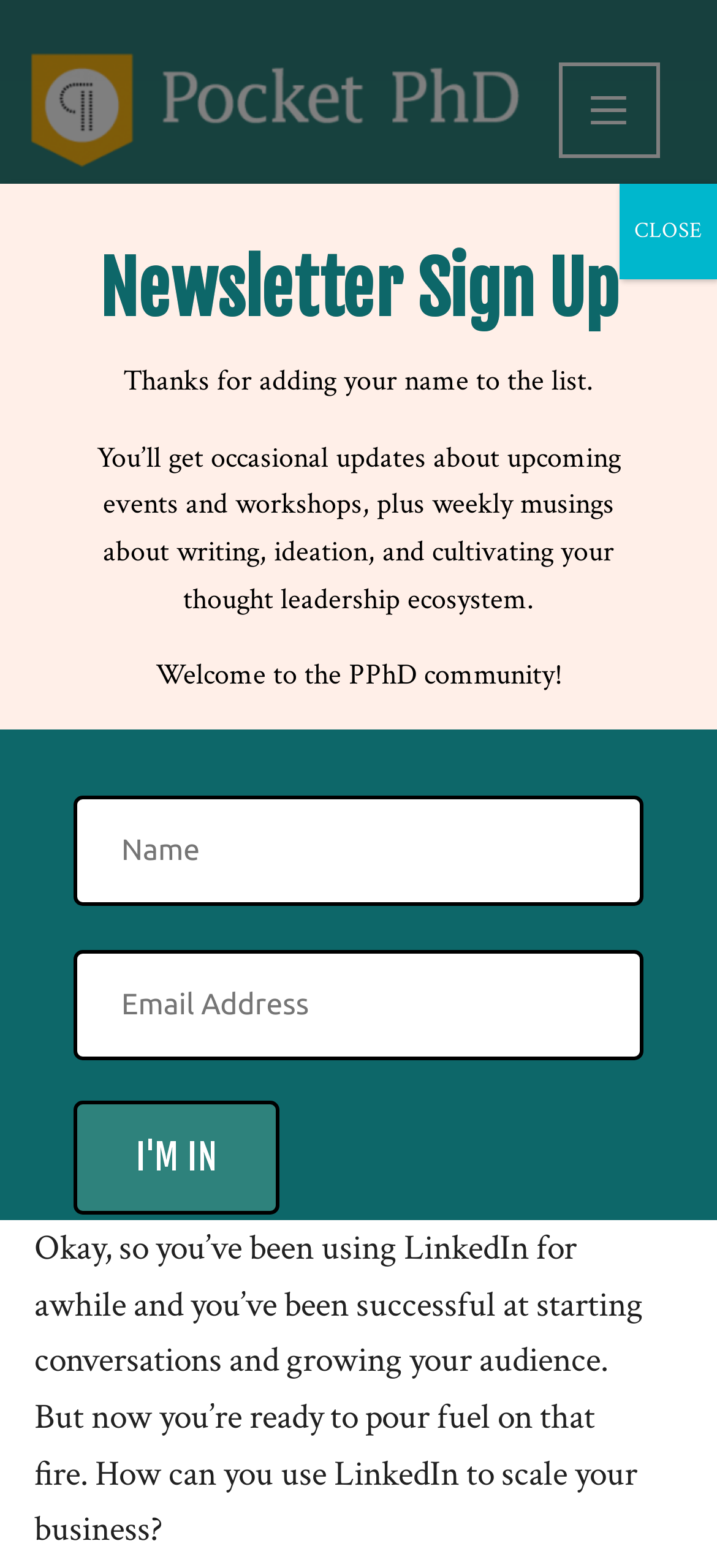Offer an in-depth caption of the entire webpage.

The webpage is about using LinkedIn to scale a business, with a focus on providing tips and guidance. At the top left of the page, there is a link to "The Pocket PhD" accompanied by an image with the same name. Next to it, on the top right, is a button labeled "Menu" that controls a primary menu wrap.

Below the top section, there is a header area that spans the width of the page. It contains a heading that reads "How to Use LinkedIn to Scale Your Business" and an image labeled "Published on" with a timestamp of "August 22, 2022". 

Underneath the header, there is a figure that takes up most of the width of the page. Below the figure, there is a block of text that discusses using LinkedIn to scale a business, mentioning growing an audience and starting conversations.

On the page, there is also a modal dialog for newsletter sign-up, which takes up the entire width of the page. The dialog has a heading that reads "Newsletter Sign Up" and contains a block of text that describes the benefits of signing up. There are two required text fields, one for name and one for email, and a button labeled "I'm In" to submit the form. At the top right of the dialog, there is a button labeled "Close" to dismiss the dialog.